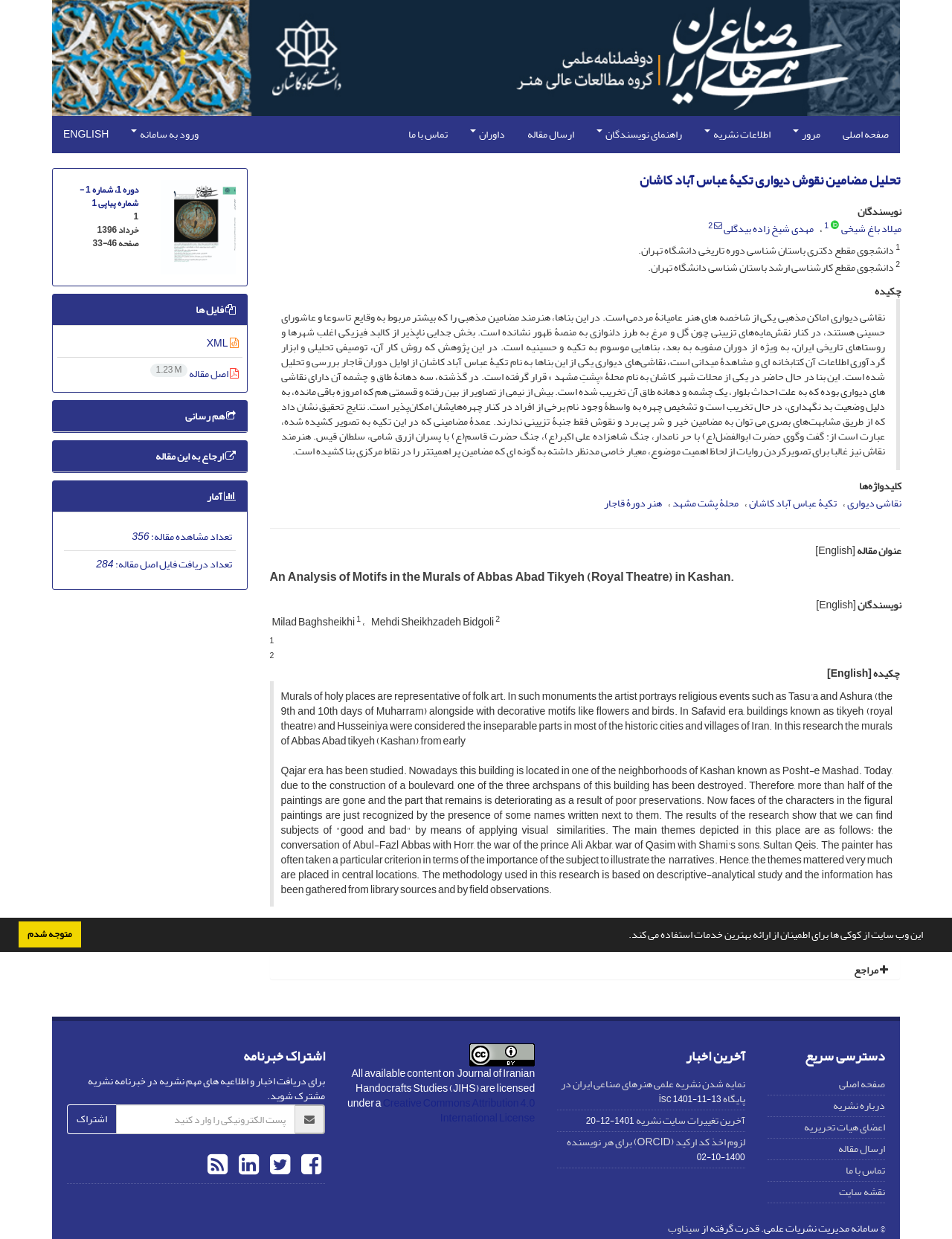What is the name of the author who wrote the article?
Please give a detailed answer to the question using the information shown in the image.

The answer can be found in the text where it says 'نویسندگان میلاد باغ شیخی' which translates to 'Authors Milad Baghsheikhi'.